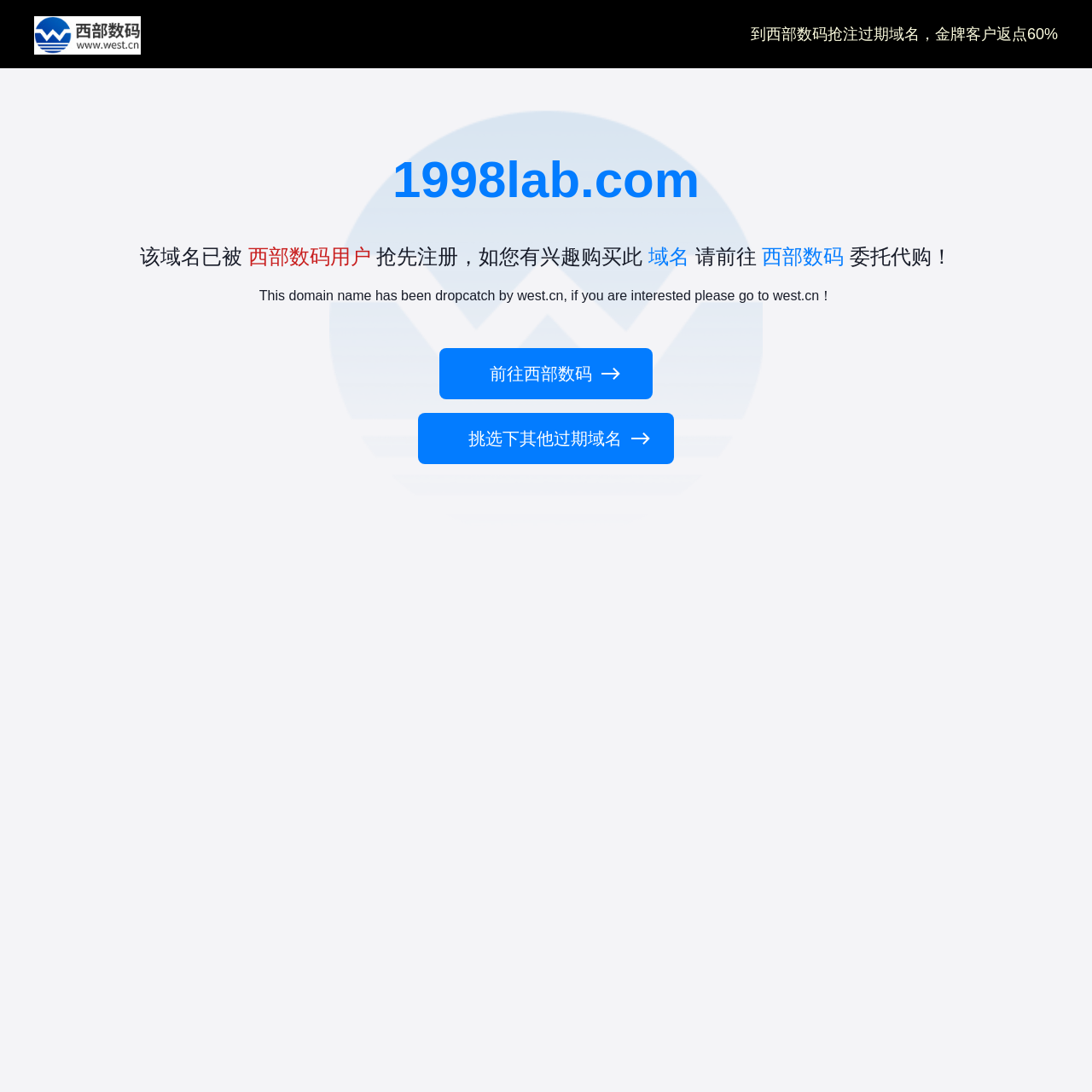What is the purpose of the webpage?
We need a detailed and exhaustive answer to the question. Please elaborate.

The webpage appears to be selling the domain name '1998lab.com', as it mentions '如您有兴趣请前往西部数码' which means 'if you are interested, please go to west.cn', and there are links to west.cn on the webpage.